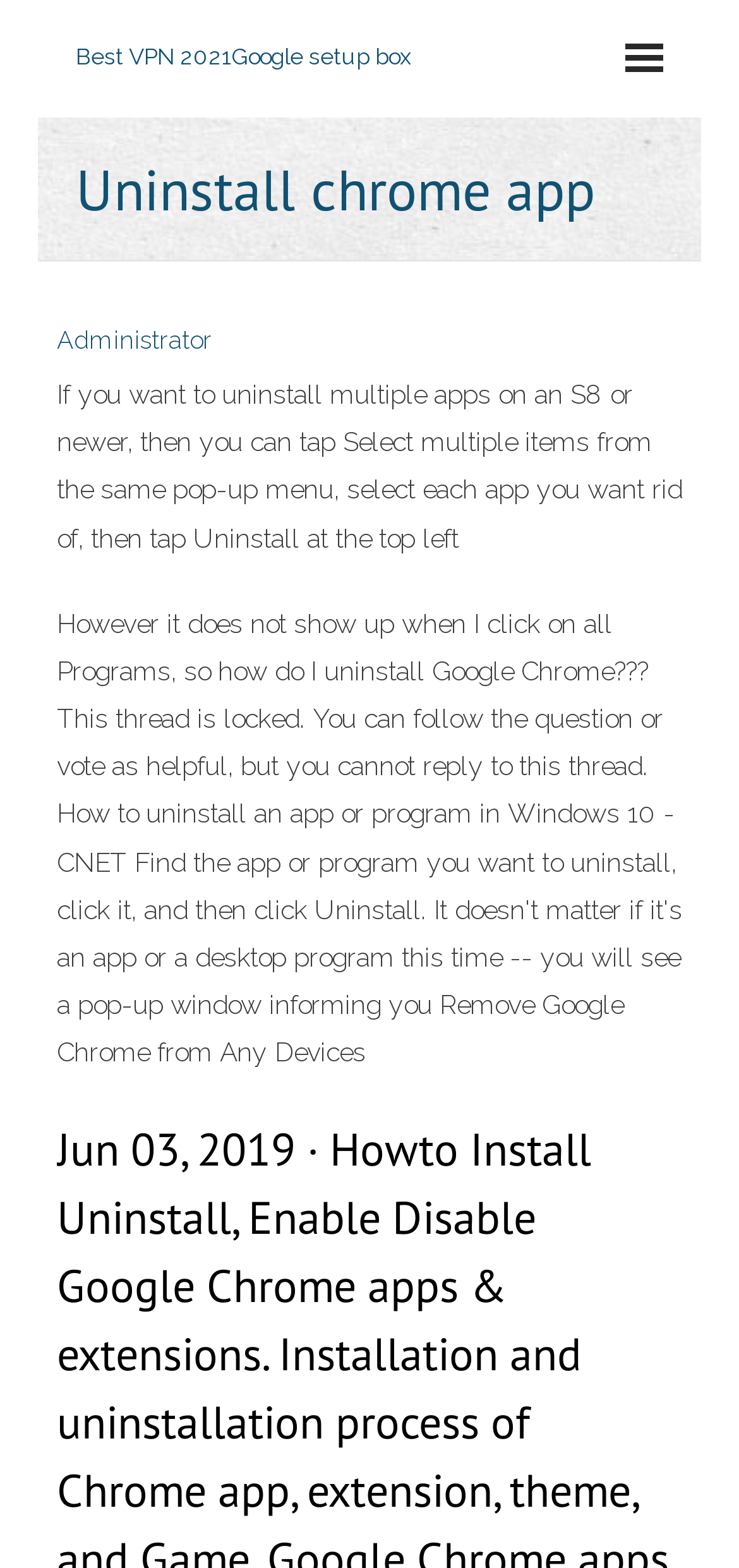Observe the image and answer the following question in detail: What action can be performed at the top left?

According to the webpage's text, 'then tap Uninstall at the top left' implies that the uninstall action can be performed at the top left of the screen.